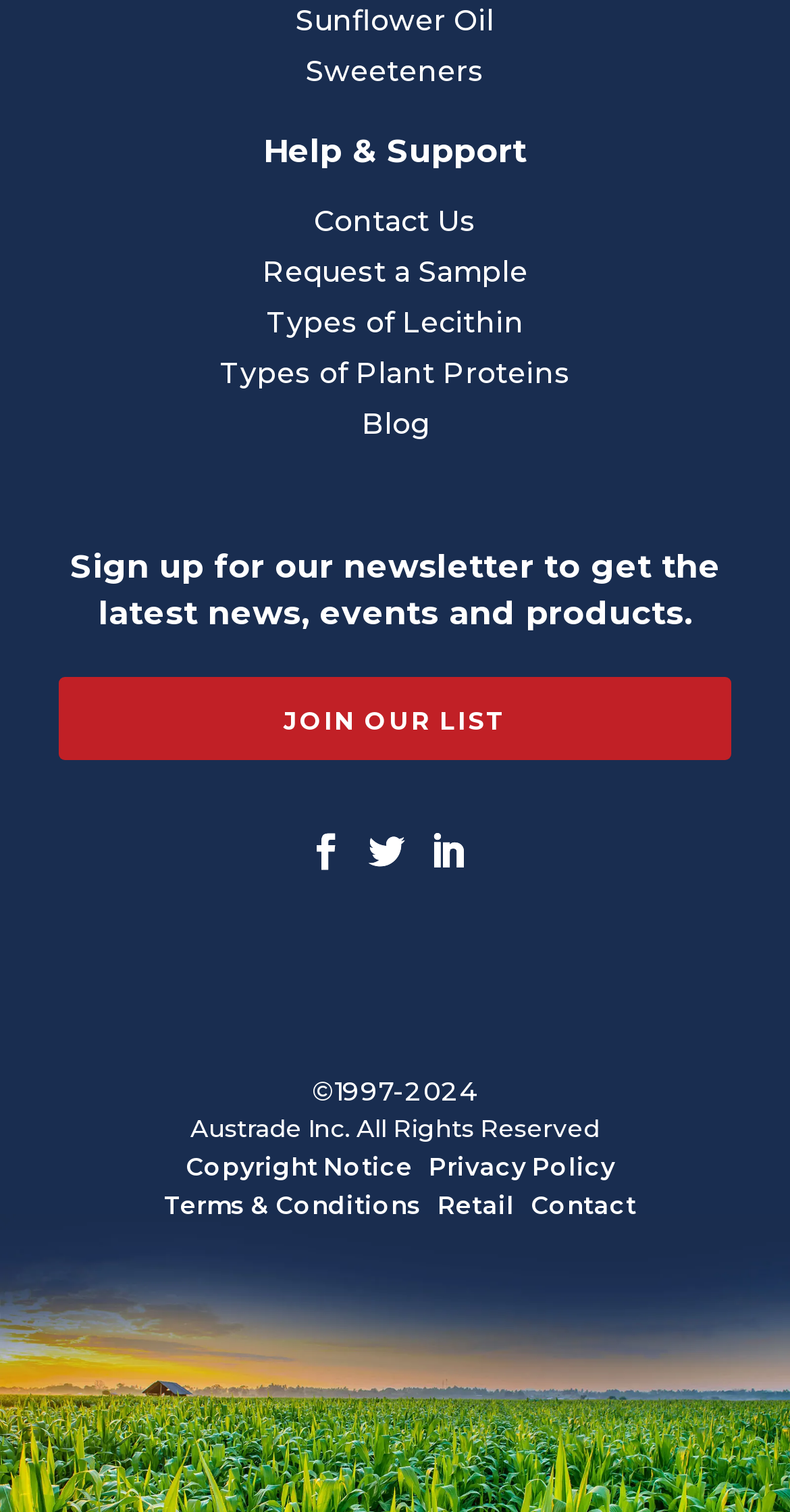Determine the bounding box coordinates of the section to be clicked to follow the instruction: "Visit the 'Blog' page". The coordinates should be given as four float numbers between 0 and 1, formatted as [left, top, right, bottom].

[0.458, 0.268, 0.542, 0.292]